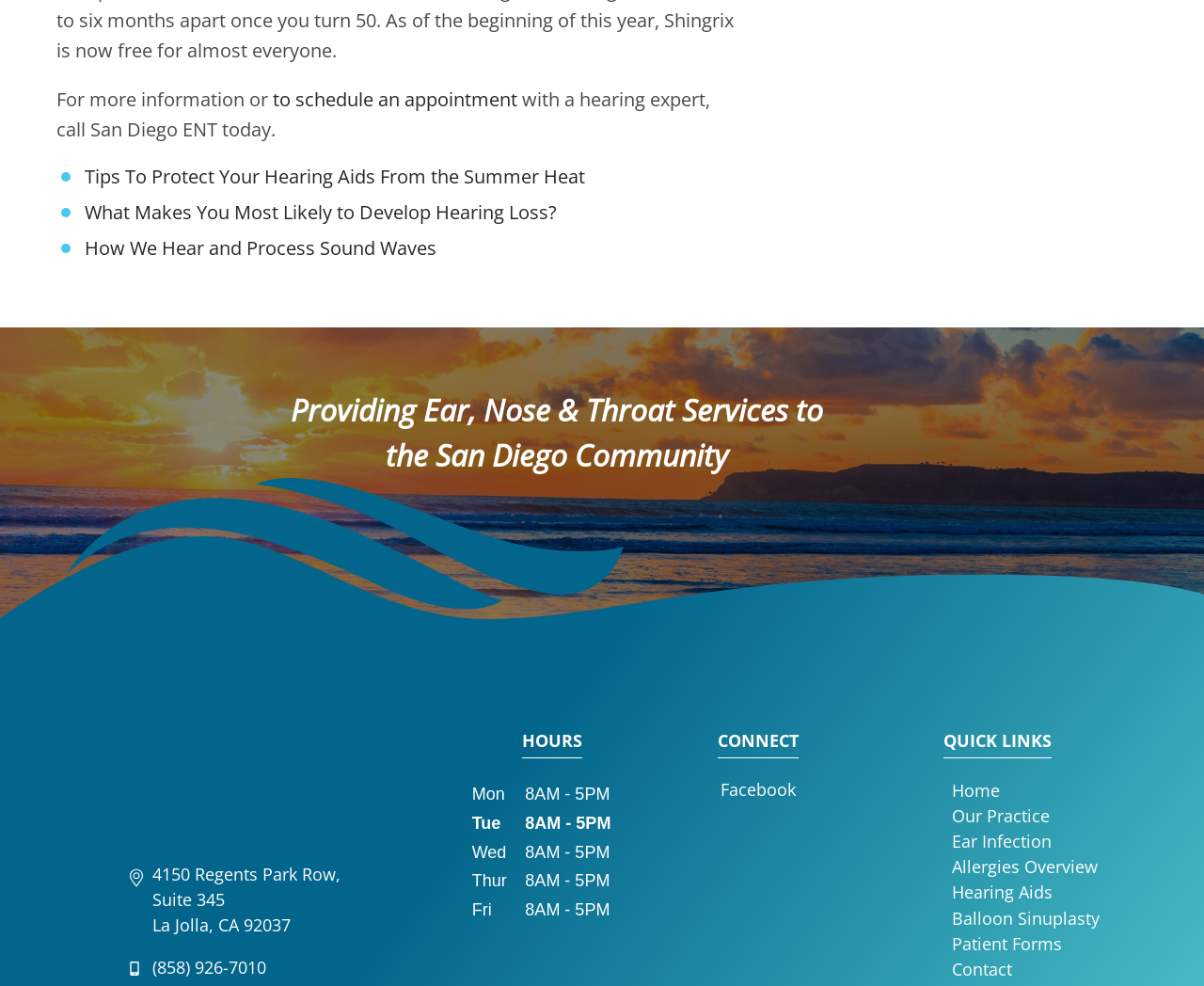Locate the bounding box coordinates of the element I should click to achieve the following instruction: "Read about Tips To Protect Your Hearing Aids From the Summer Heat".

[0.07, 0.078, 0.486, 0.104]